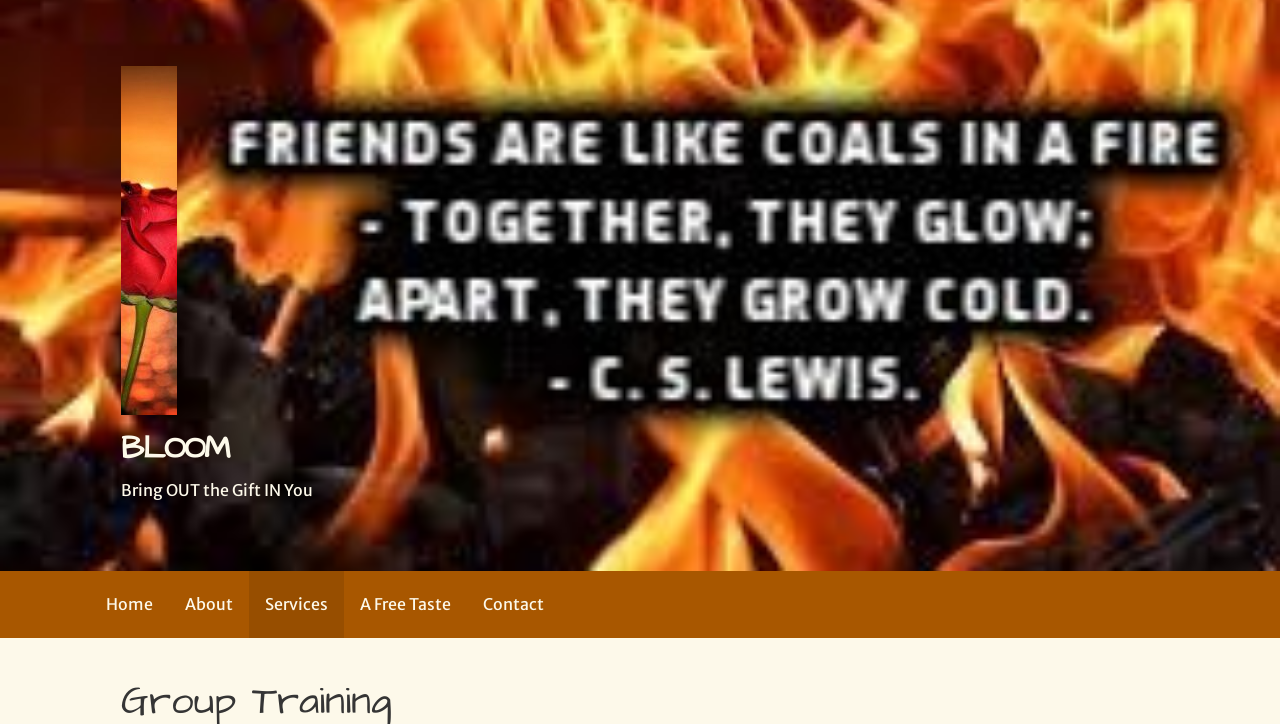Extract the bounding box coordinates of the UI element described by: "parent_node: BLOOM". The coordinates should include four float numbers ranging from 0 to 1, e.g., [left, top, right, bottom].

[0.095, 0.551, 0.138, 0.579]